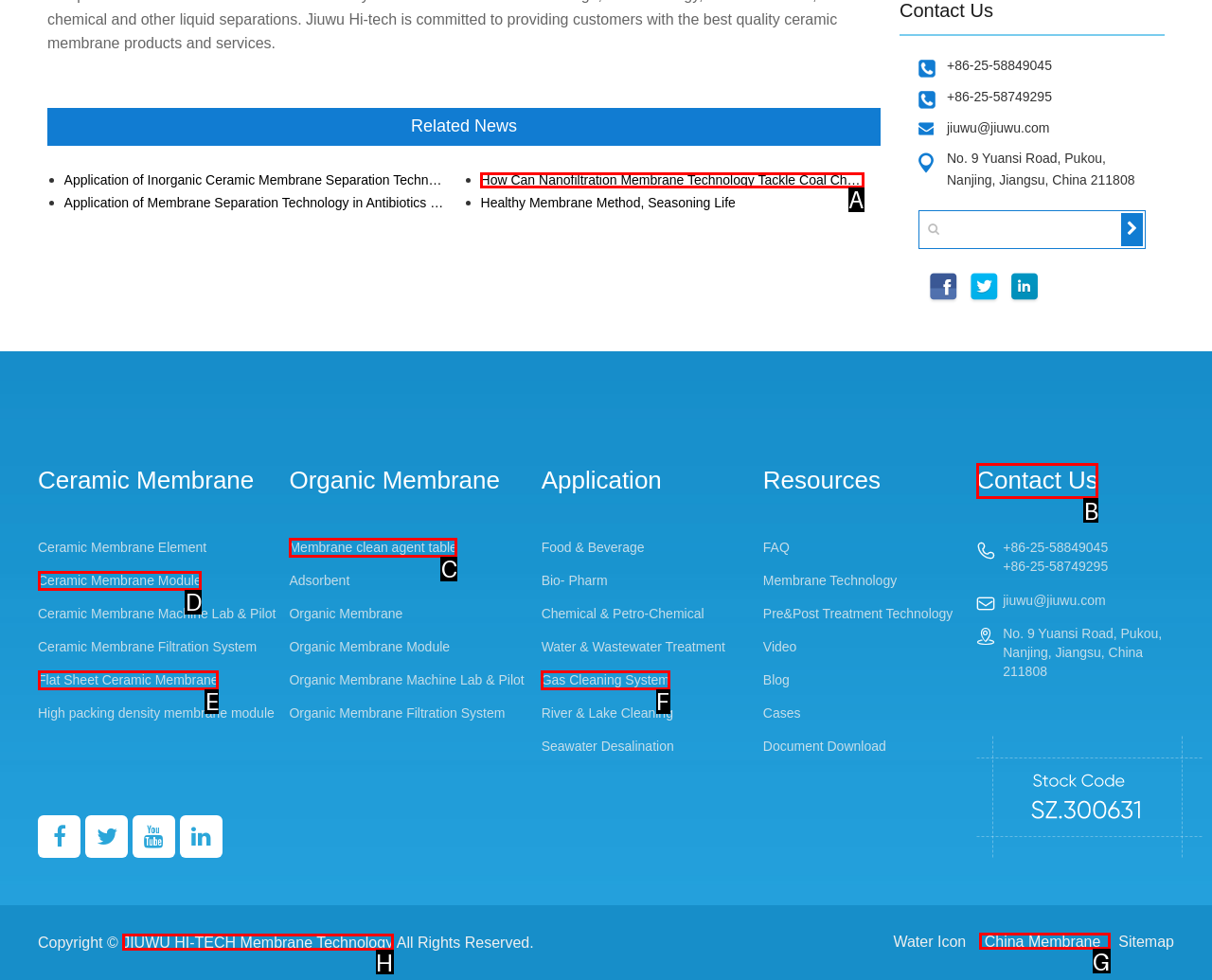Please indicate which HTML element should be clicked to fulfill the following task: Click the 'Contact Us' link. Provide the letter of the selected option.

B